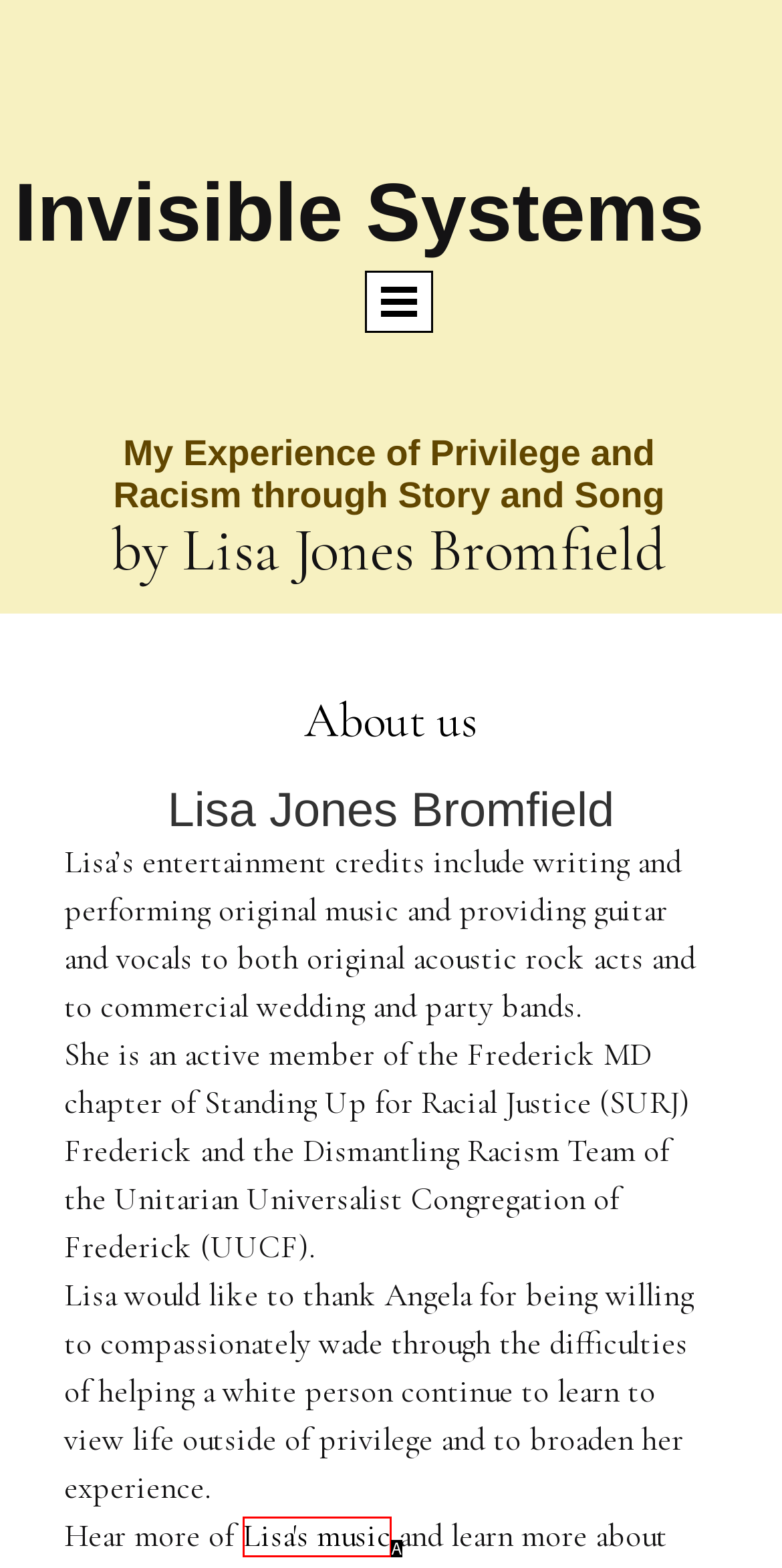From the options provided, determine which HTML element best fits the description: Lisa's music. Answer with the correct letter.

A